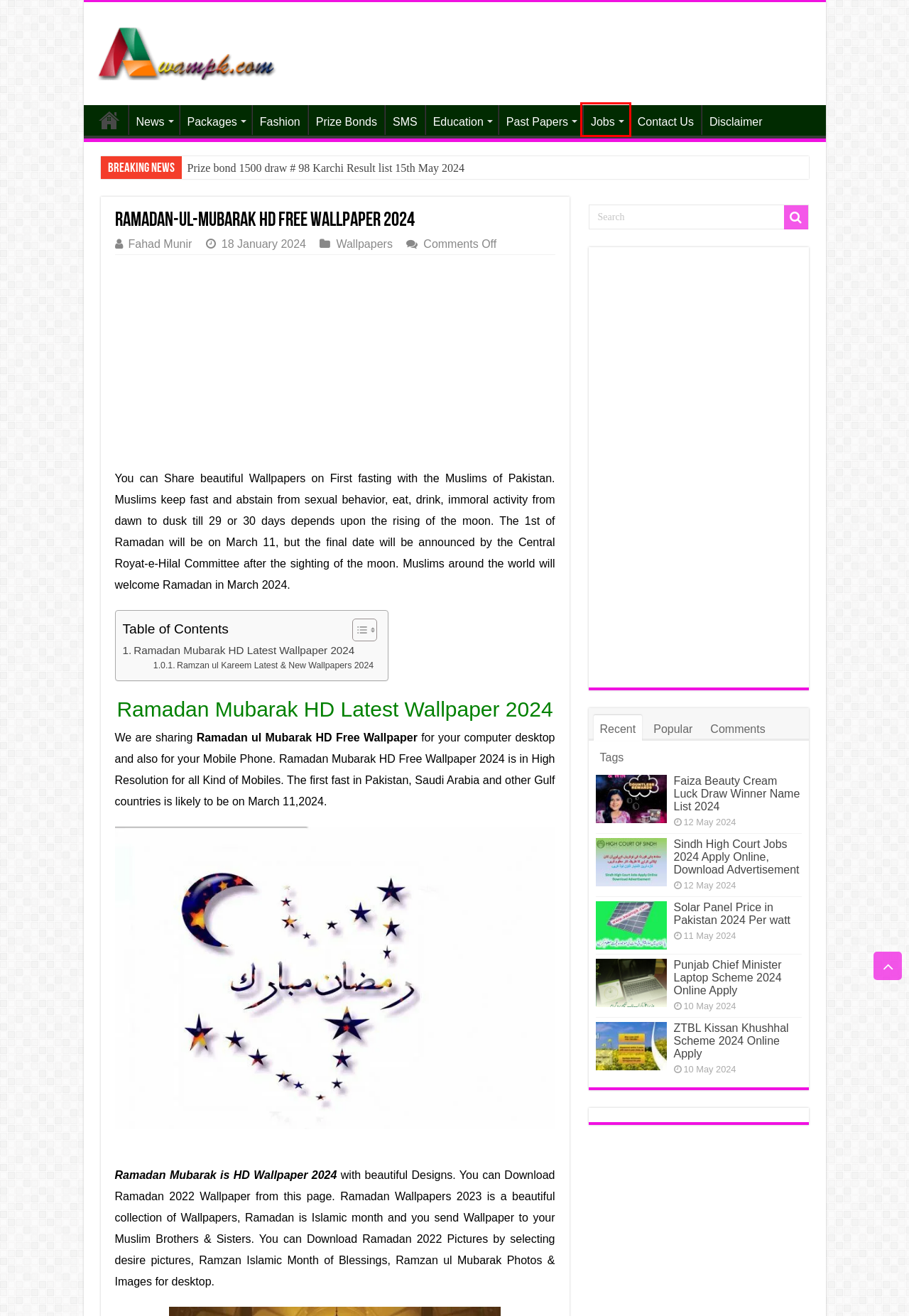You have been given a screenshot of a webpage, where a red bounding box surrounds a UI element. Identify the best matching webpage description for the page that loads after the element in the bounding box is clicked. Options include:
A. Fahad Munir | Awam Pk
B. Past Papers | awampk
C. Faiza Beauty Cream Luck Draw winner Name List 2024
D. News | awampk
E. ZTBL Kissan Khushhal Scheme 2024 Online Apply
F. Contact Us | Awam PK
G. Jobs | awampk
H. Sindh High Court Jobs 2024 Apply Online, Download Advertisement - AwamPK

G